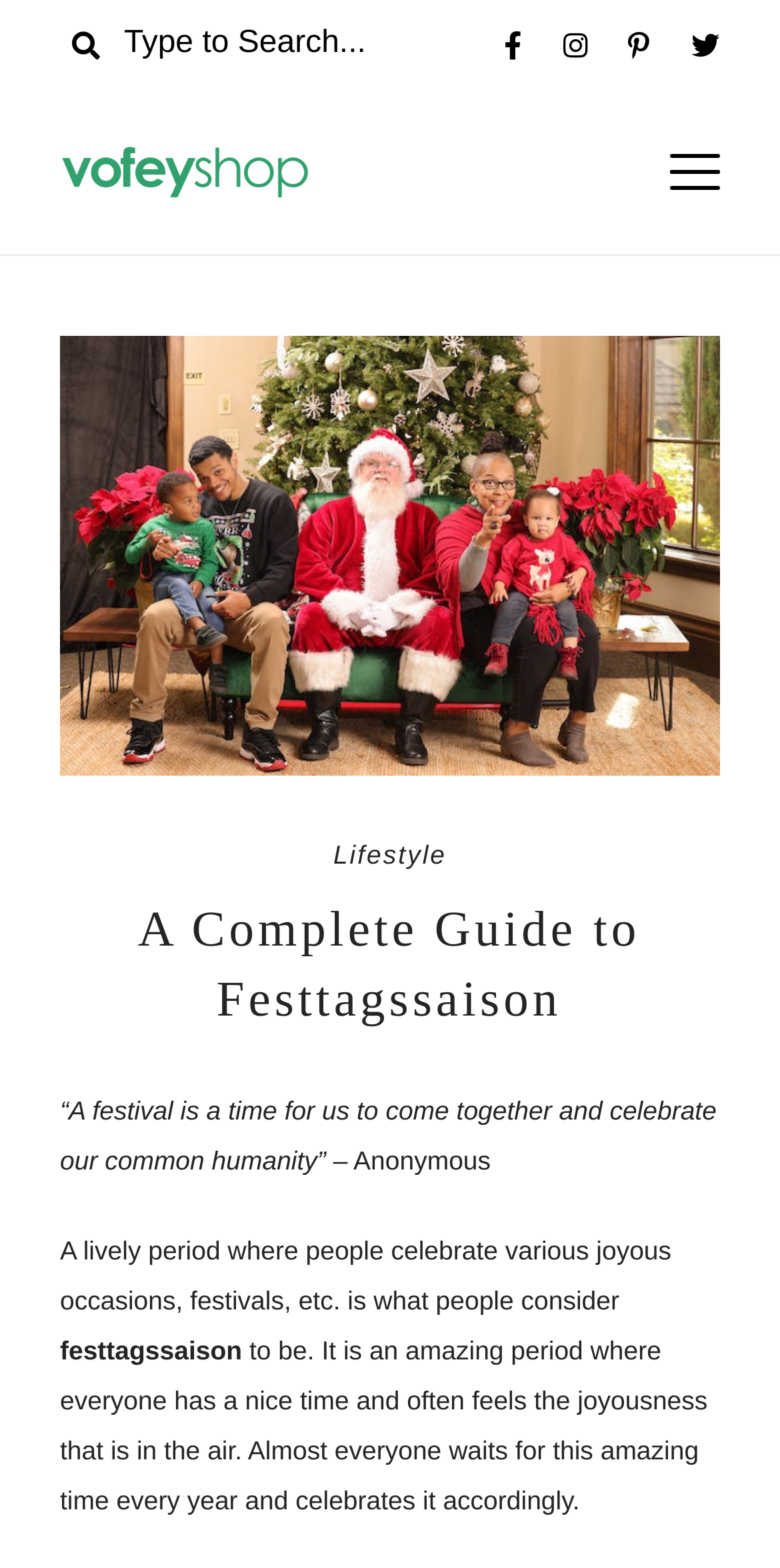What is the website's logo?
Using the information presented in the image, please offer a detailed response to the question.

The website's logo is an image with the text 'vofey-shop' which is located at the top left corner of the webpage. It is likely the brand identity of the website.